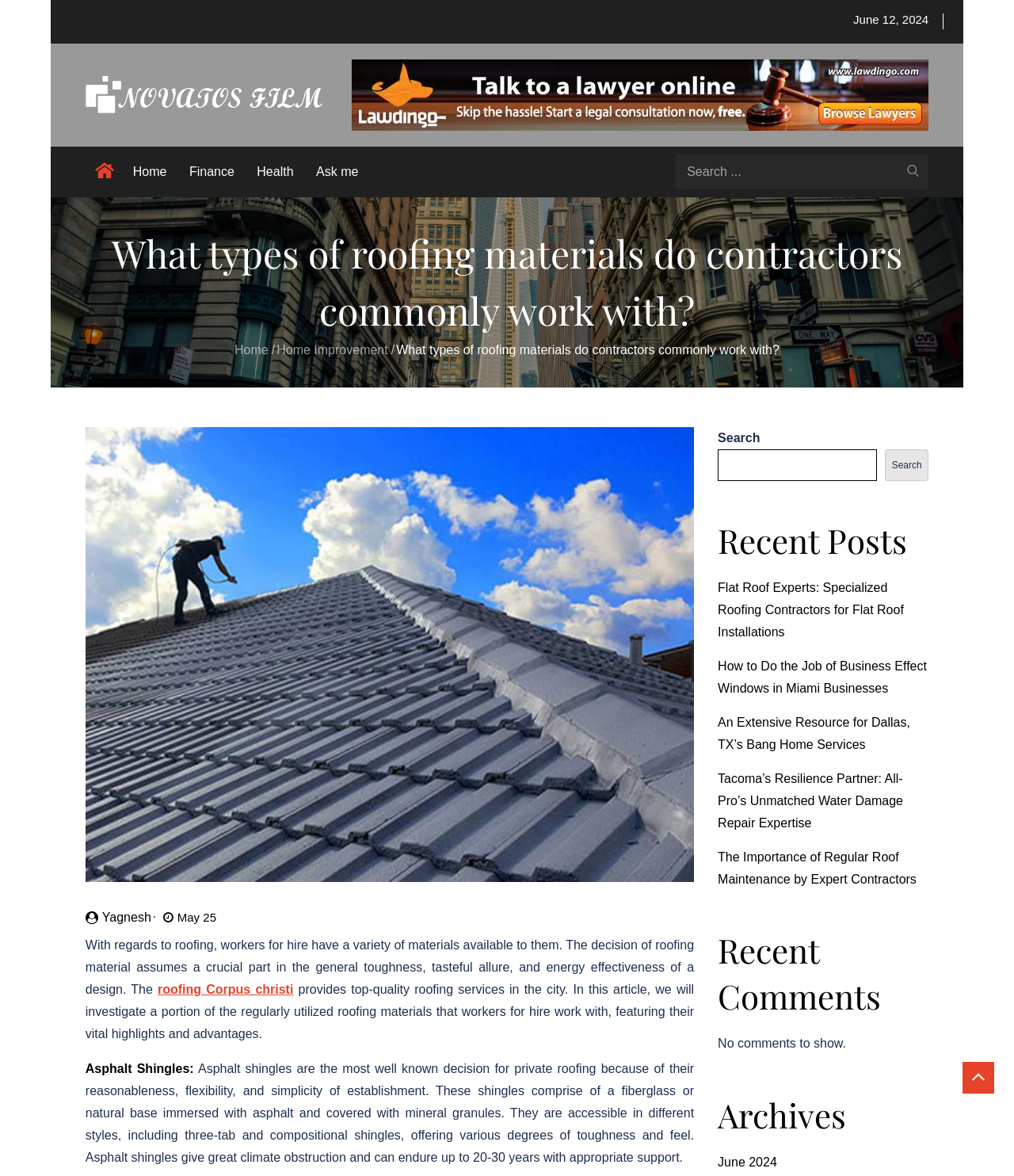How many recent posts are listed?
Please provide a full and detailed response to the question.

The webpage lists recent posts under the heading 'Recent Posts', and there are 5 links listed, including 'Flat Roof Experts: Specialized Roofing Contractors for Flat Roof Installations', 'How to Do the Job of Business Effect Windows in Miami Businesses', and others.